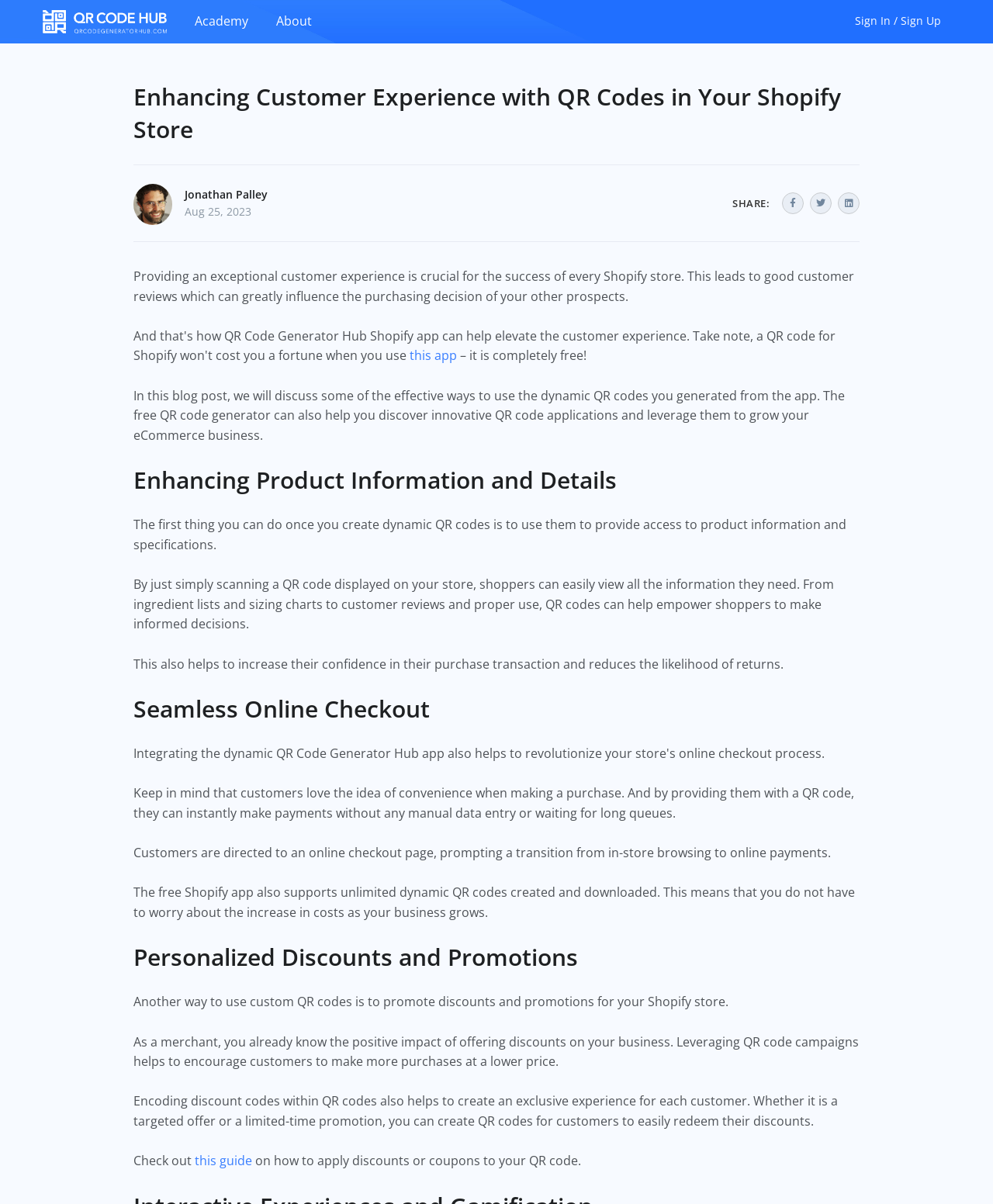Please locate and retrieve the main header text of the webpage.

Enhancing Customer Experience with QR Codes in Your Shopify Store